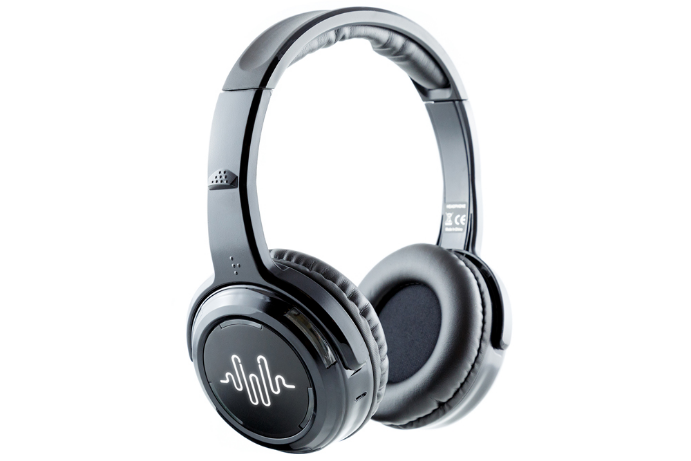What is the purpose of the ear cushions?
Based on the screenshot, give a detailed explanation to answer the question.

The caption states that the headphones have 'comfortable ear cushions', implying that the purpose of the ear cushions is to provide comfort to the user during extended wear.